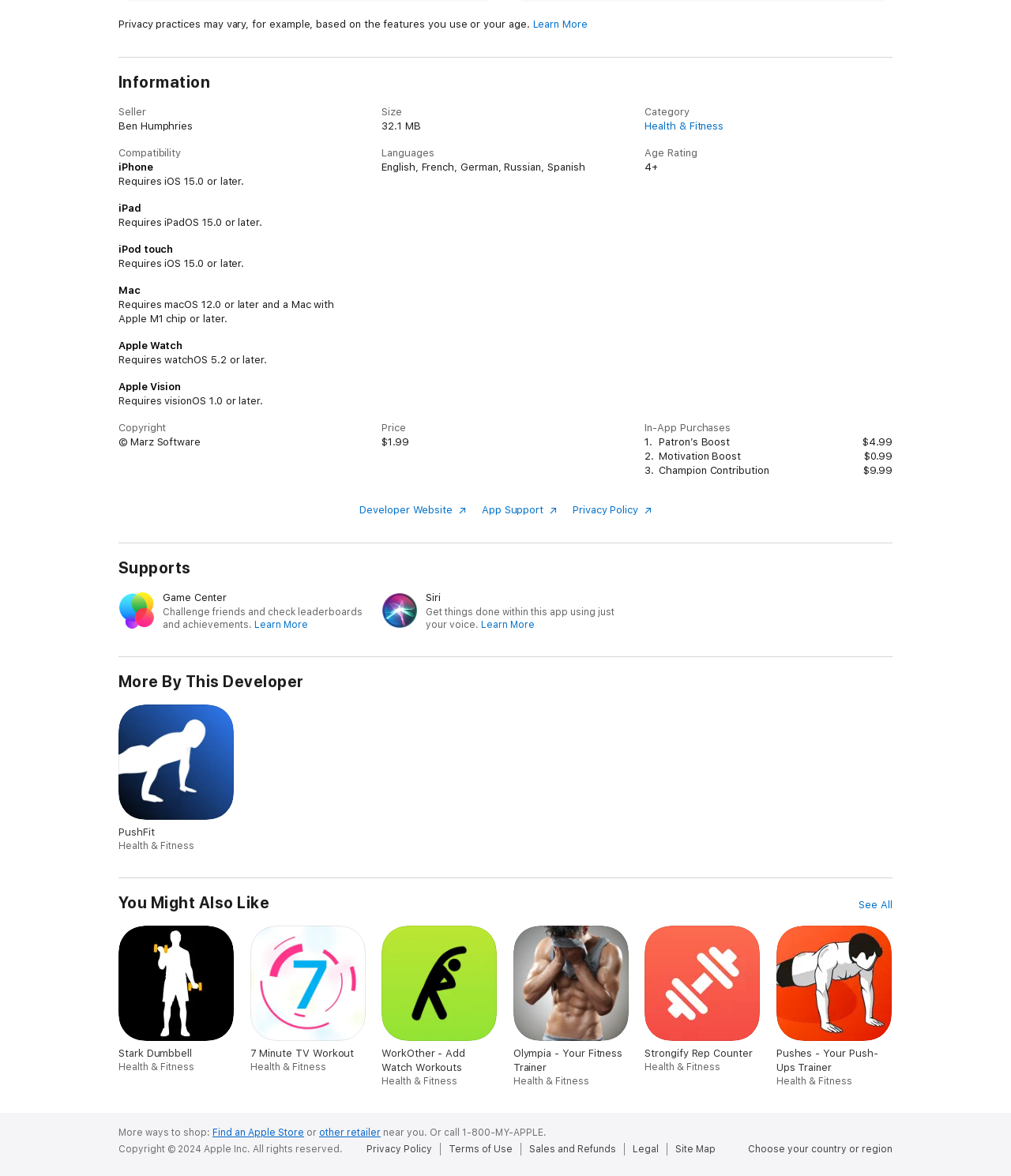Please specify the coordinates of the bounding box for the element that should be clicked to carry out this instruction: "Log in". The coordinates must be four float numbers between 0 and 1, formatted as [left, top, right, bottom].

None